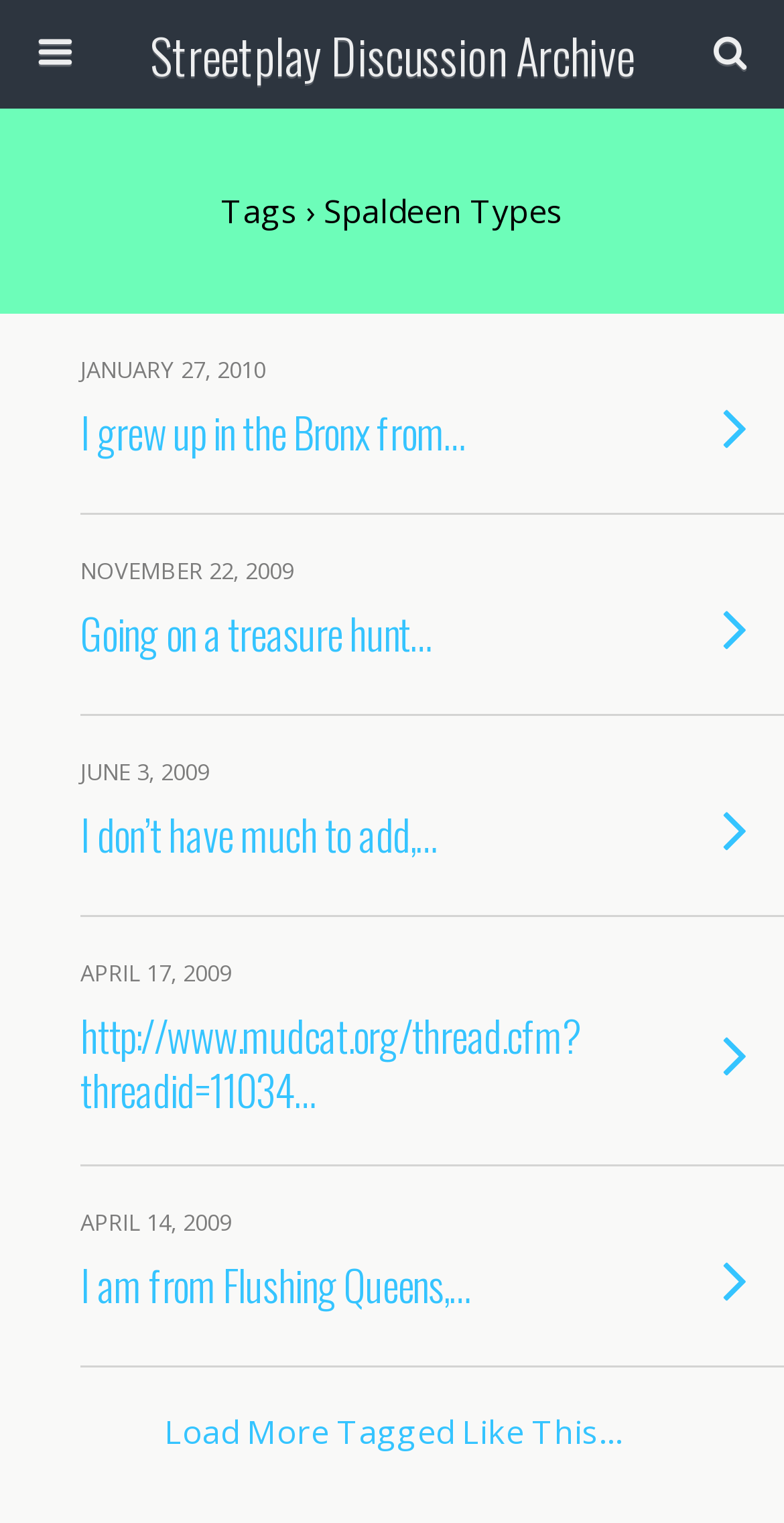Please find the bounding box coordinates of the element that needs to be clicked to perform the following instruction: "Search for a topic". The bounding box coordinates should be four float numbers between 0 and 1, represented as [left, top, right, bottom].

[0.051, 0.078, 0.754, 0.114]